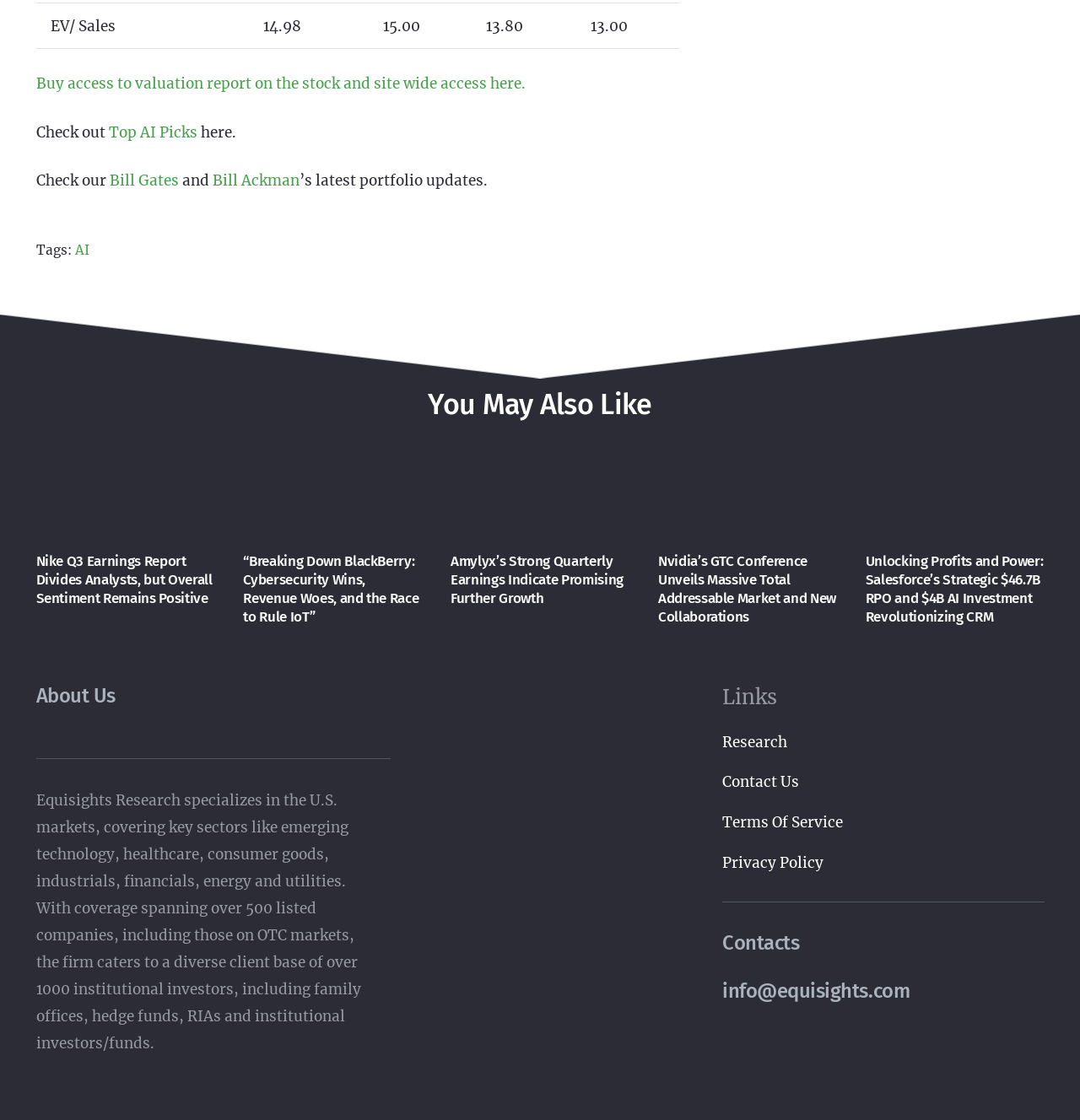Identify the bounding box coordinates necessary to click and complete the given instruction: "Buy access to valuation report on the stock and site wide access".

[0.033, 0.066, 0.489, 0.083]